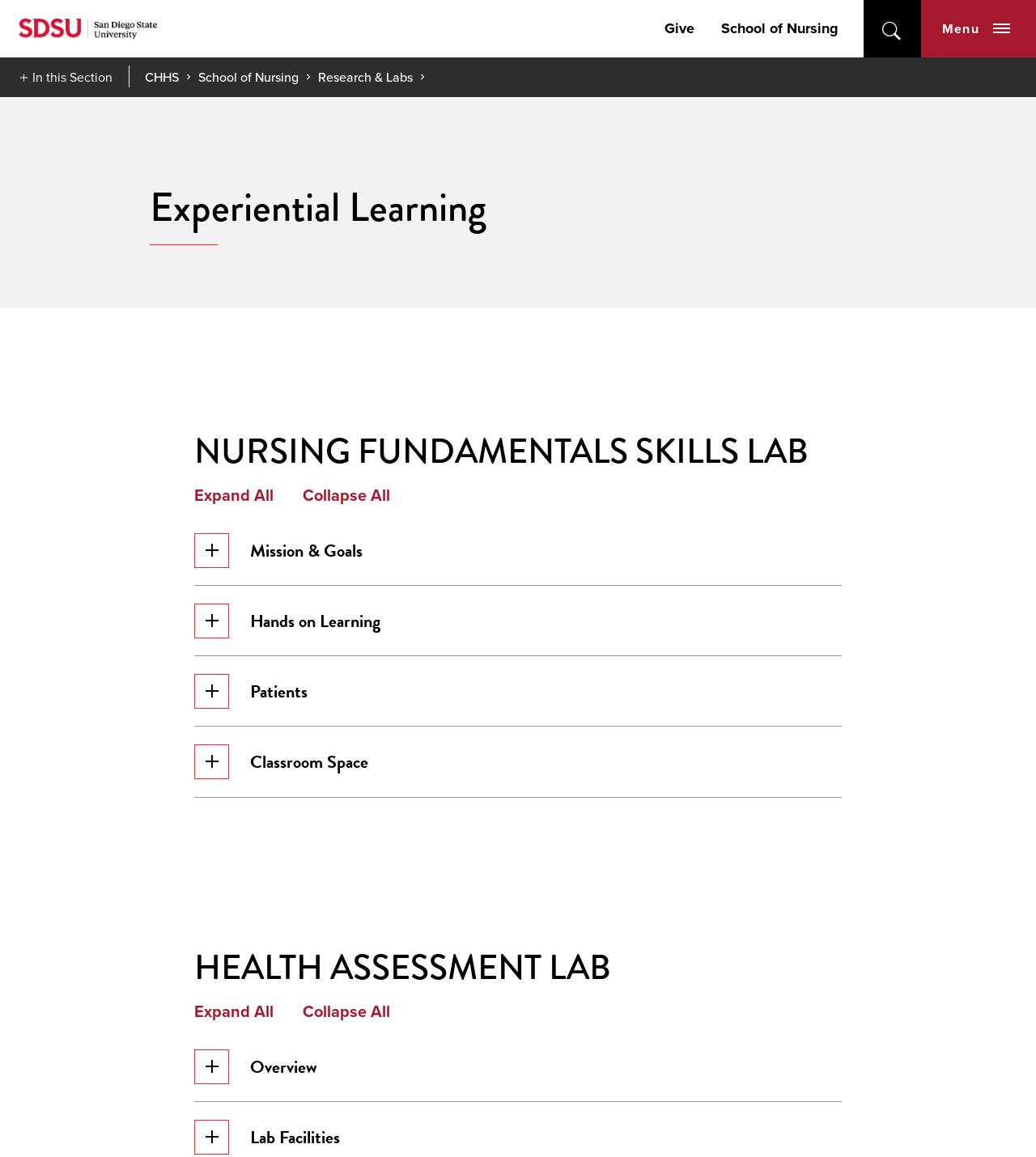What is the name of the university?
Please use the image to provide an in-depth answer to the question.

I found the answer by looking at the link with the text 'San Diego State University' which is located at the top of the page, and it is also accompanied by an image with the same name.